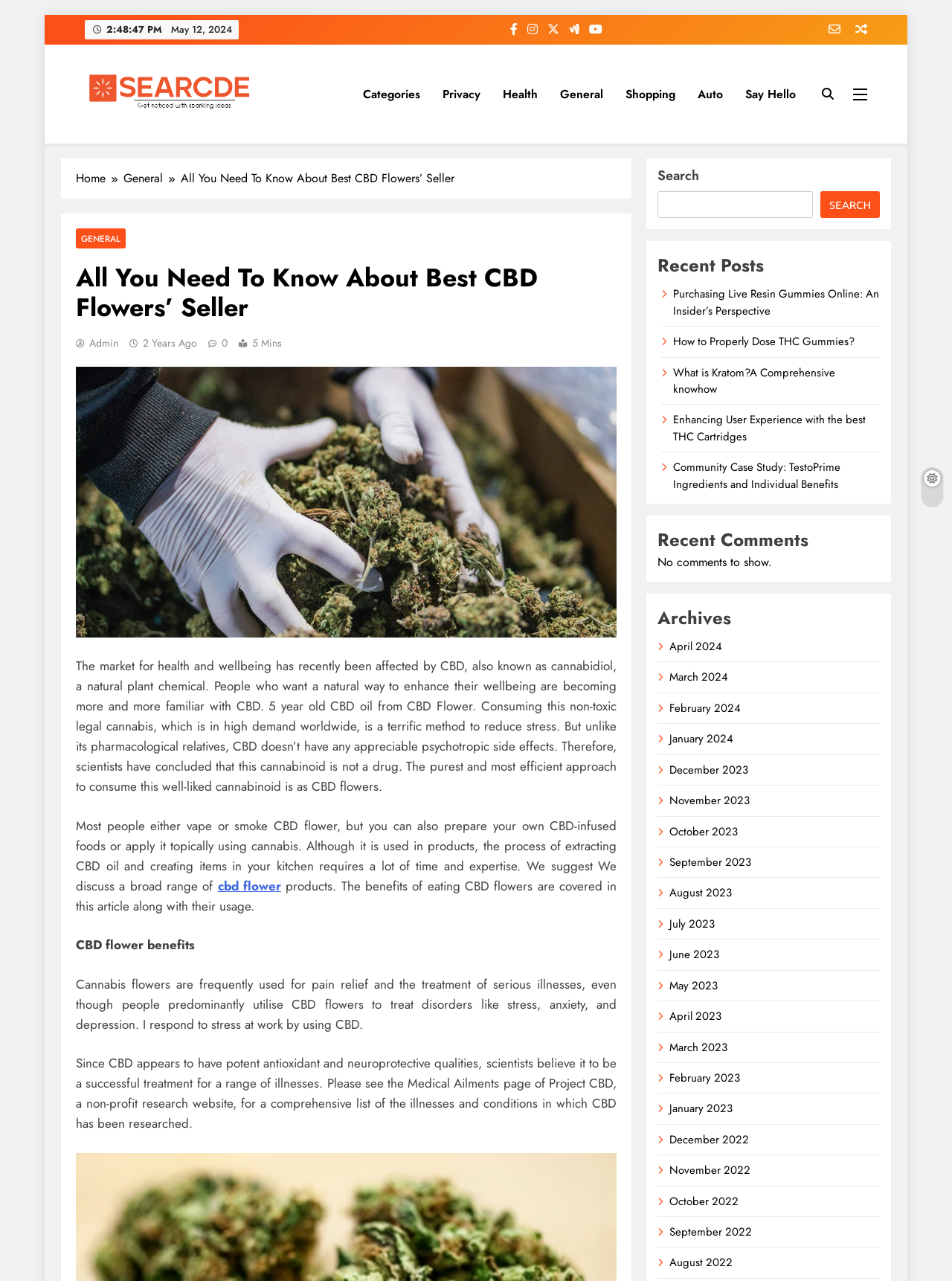Please find and report the bounding box coordinates of the element to click in order to perform the following action: "Search for something". The coordinates should be expressed as four float numbers between 0 and 1, in the format [left, top, right, bottom].

[0.691, 0.13, 0.924, 0.17]